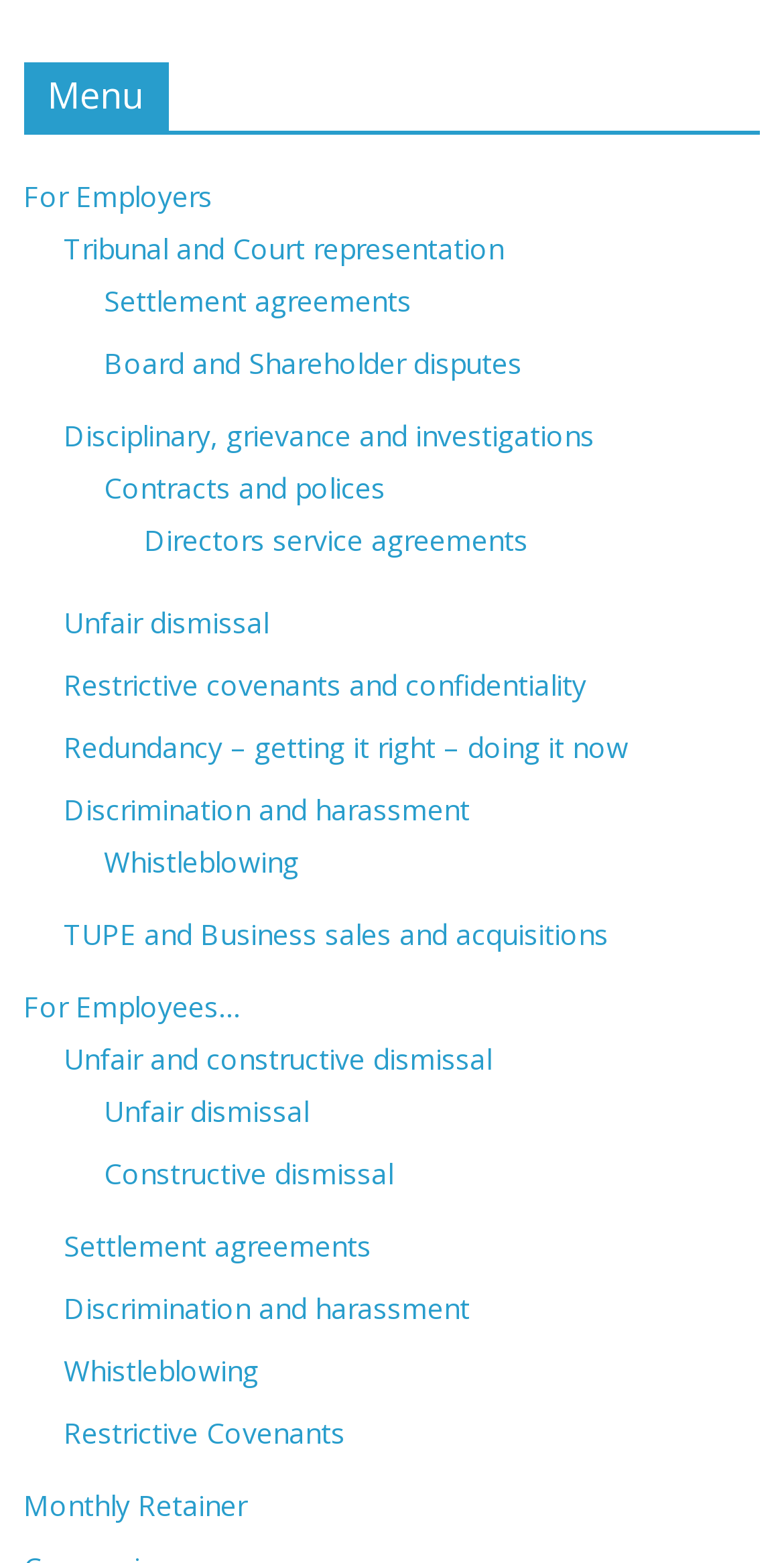Provide a brief response using a word or short phrase to this question:
What is the second link under 'For Employers'?

Tribunal and Court representation